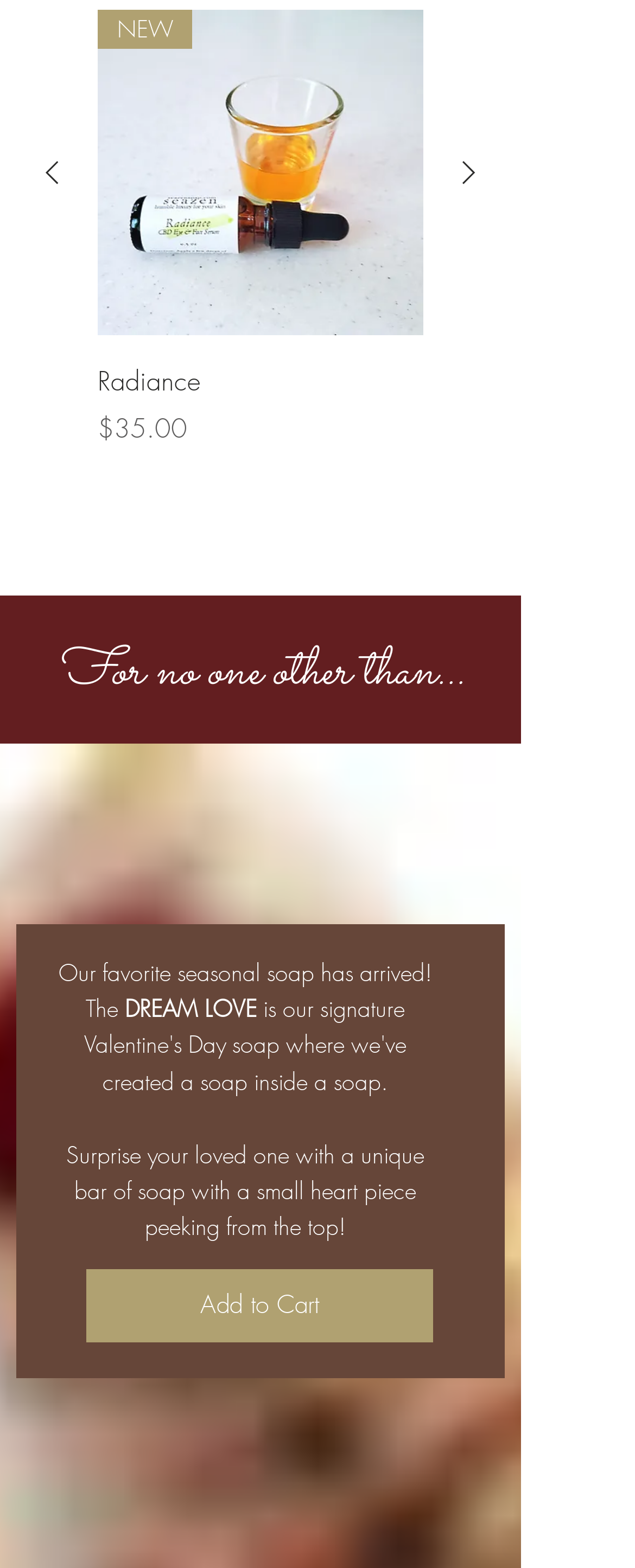Can you find the bounding box coordinates for the UI element given this description: "aria-label="Next Product""? Provide the coordinates as four float numbers between 0 and 1: [left, top, right, bottom].

[0.708, 0.098, 0.769, 0.122]